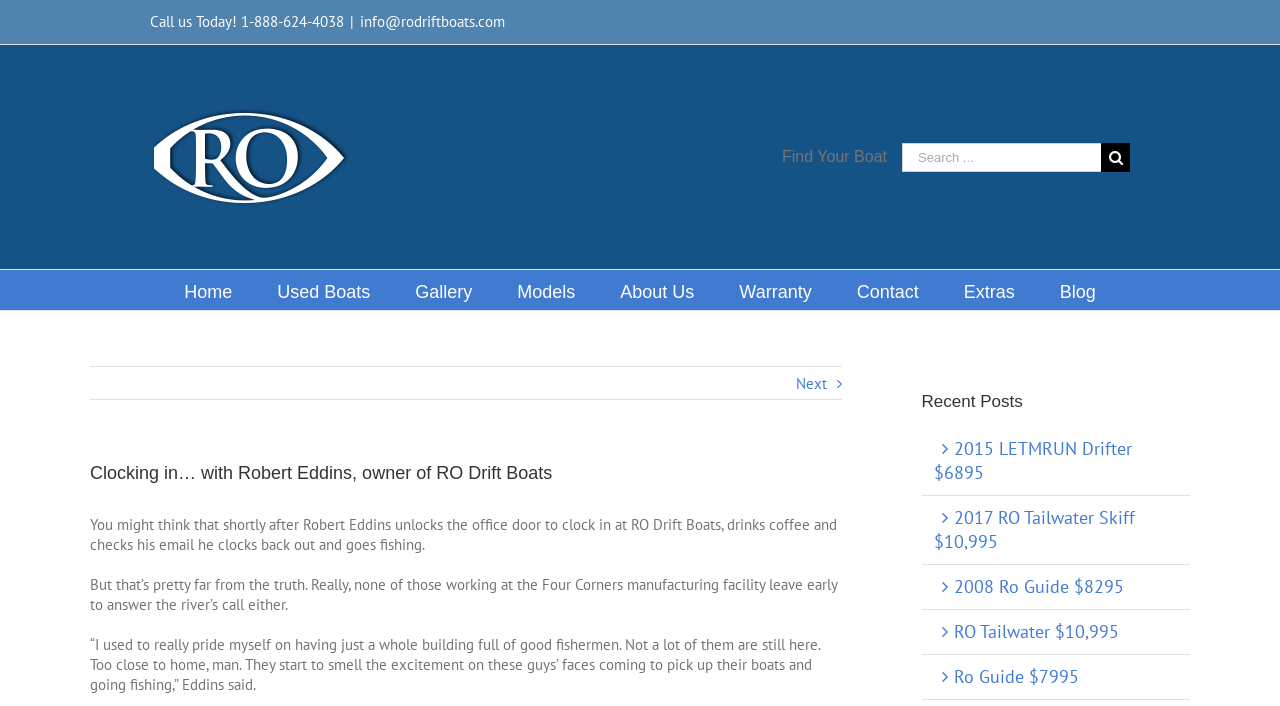What is the phone number to call?
Based on the image, give a concise answer in the form of a single word or short phrase.

1-888-624-4038